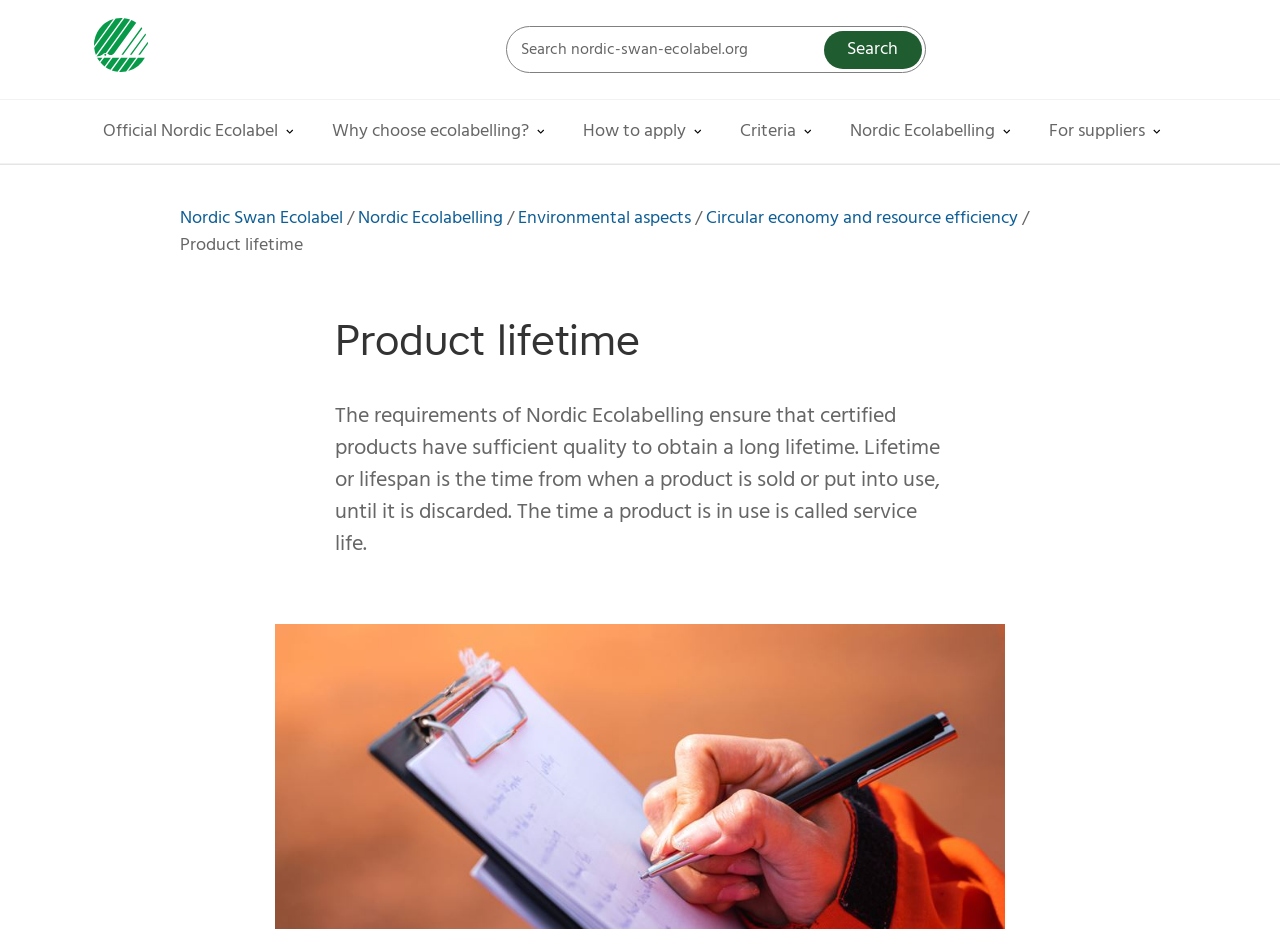Using the description: "Nordic Swan Ecolabel", identify the bounding box of the corresponding UI element in the screenshot.

[0.141, 0.22, 0.268, 0.251]